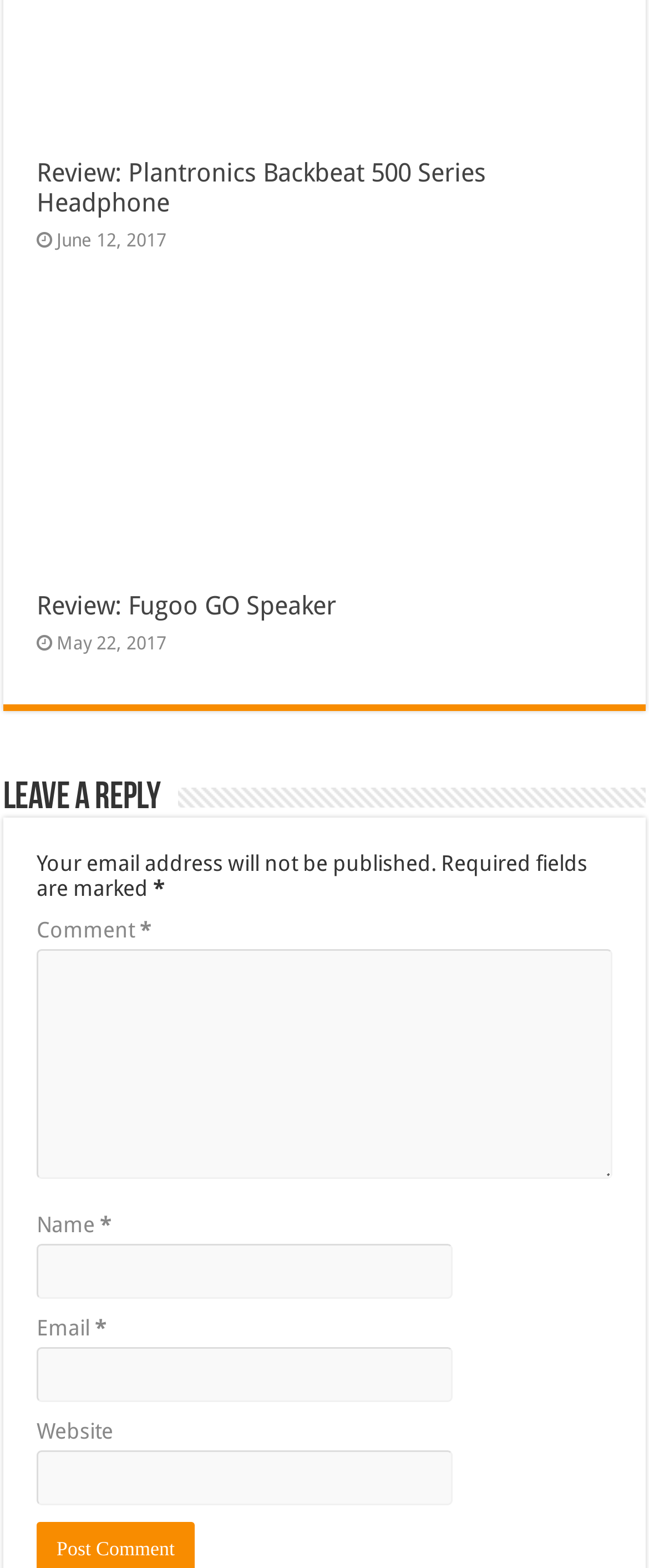What is the date of the latest review?
Please answer the question with a detailed and comprehensive explanation.

I looked at the dates associated with each review and found that 'June 12, 2017' is the latest date, which corresponds to the review 'Review: Plantronics Backbeat 500 Series Headphone'.